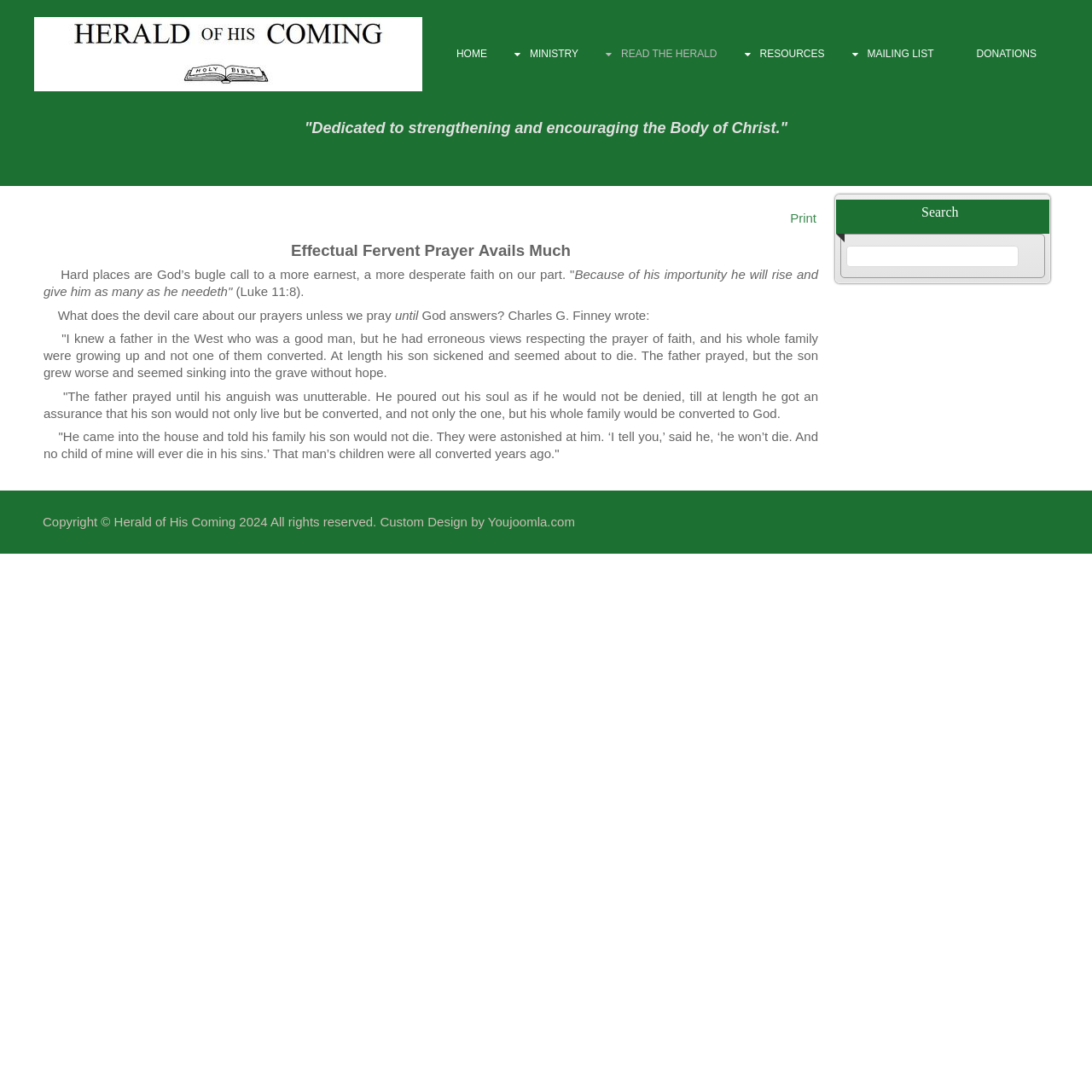How many navigation links are there?
Examine the screenshot and reply with a single word or phrase.

6